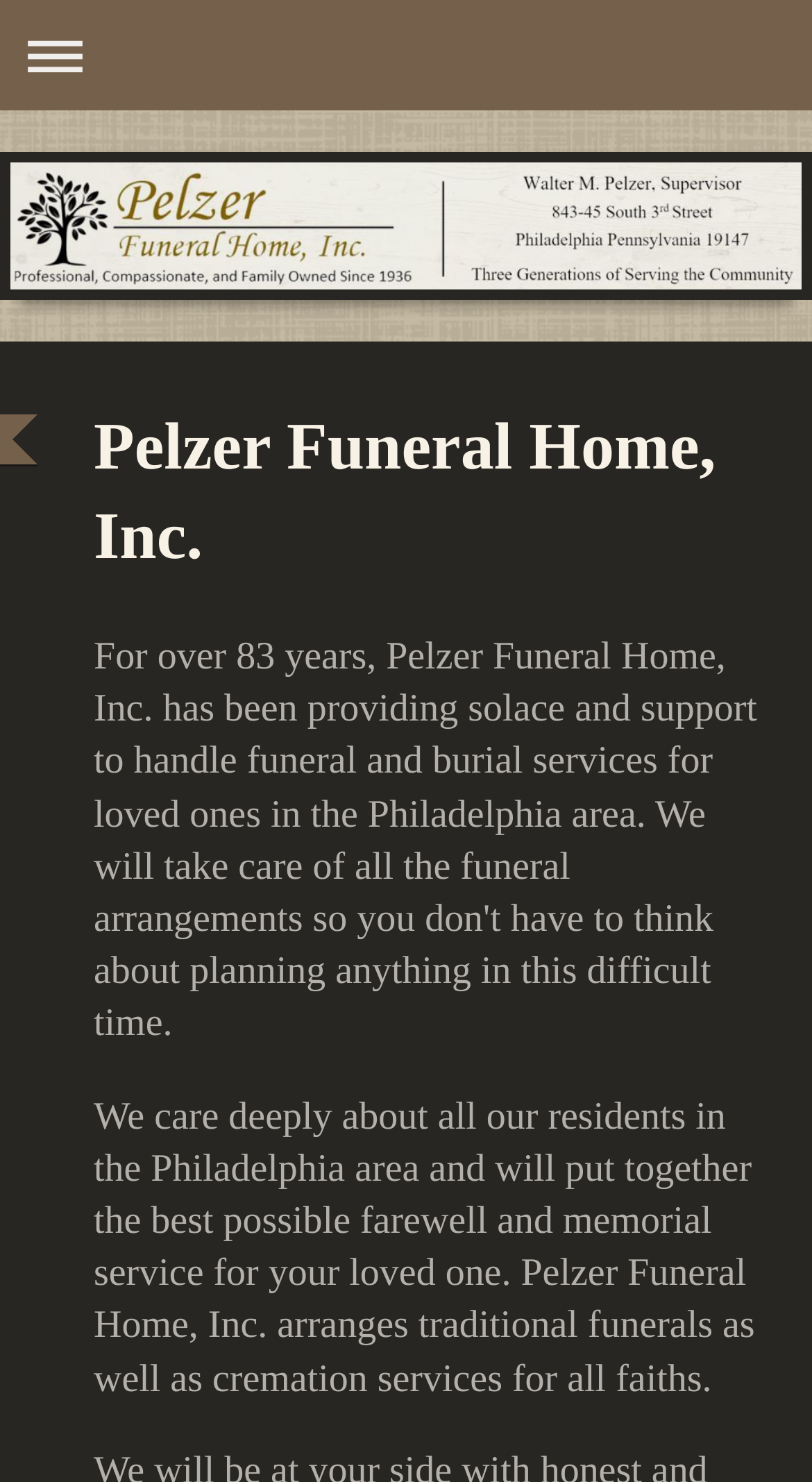Find the bounding box coordinates for the HTML element described in this sentence: "Expand/collapse navigation". Provide the coordinates as four float numbers between 0 and 1, in the format [left, top, right, bottom].

[0.013, 0.007, 0.987, 0.067]